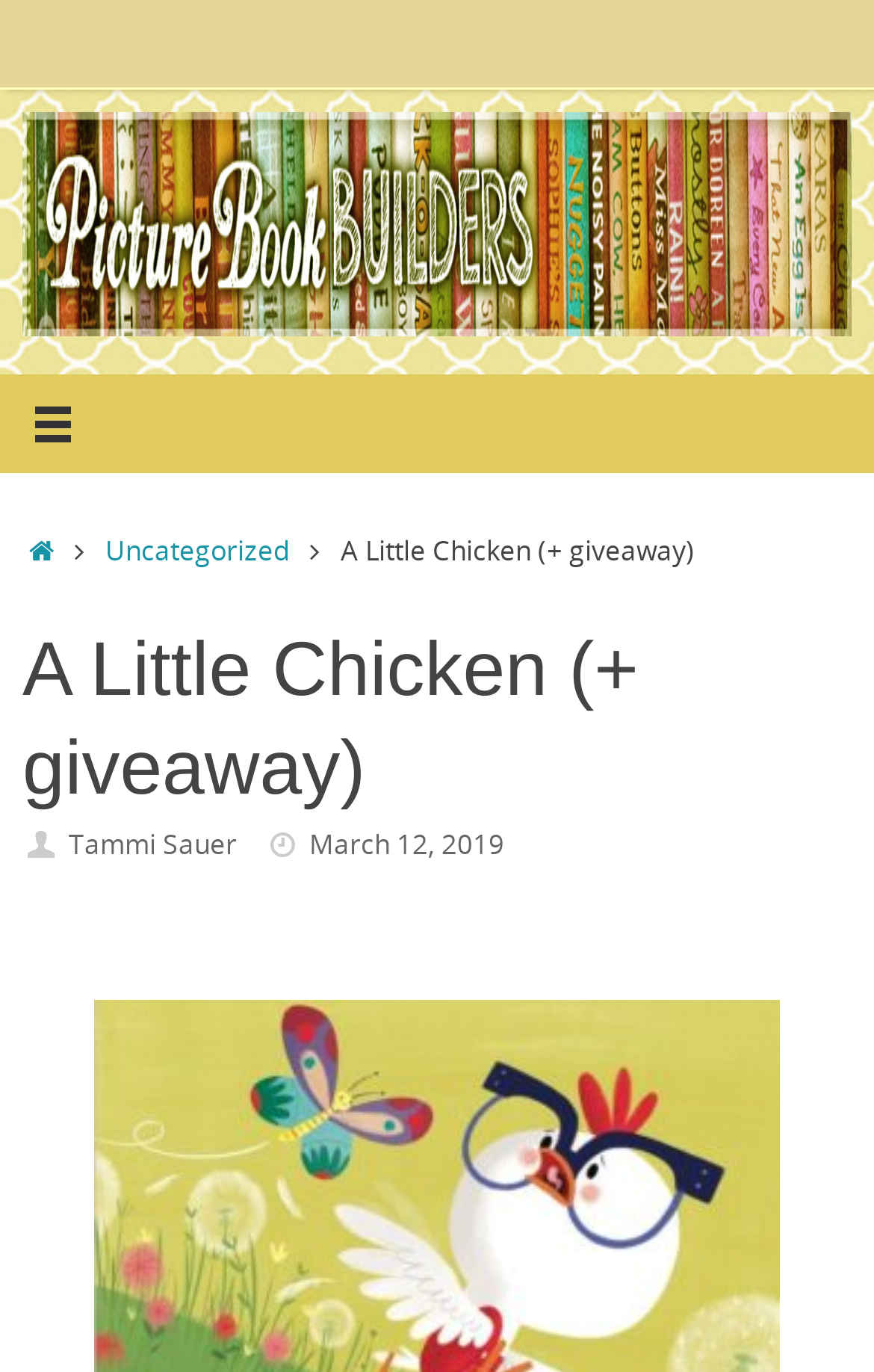Refer to the screenshot and answer the following question in detail:
Is there a giveaway on this webpage?

I found the mention of a giveaway by looking at the title of the webpage, which says 'A Little Chicken (+ giveaway)'.